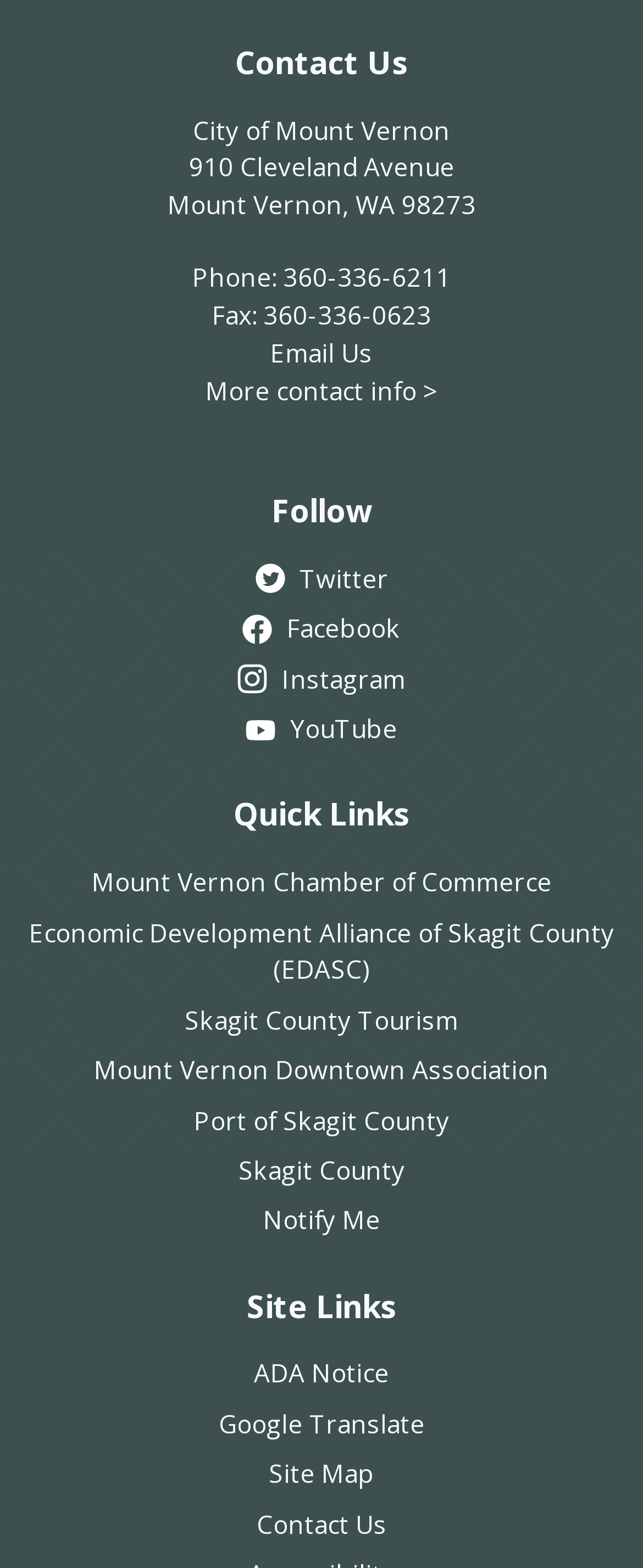Give the bounding box coordinates for the element described as: "Skagit County Tourism".

[0.287, 0.64, 0.713, 0.661]